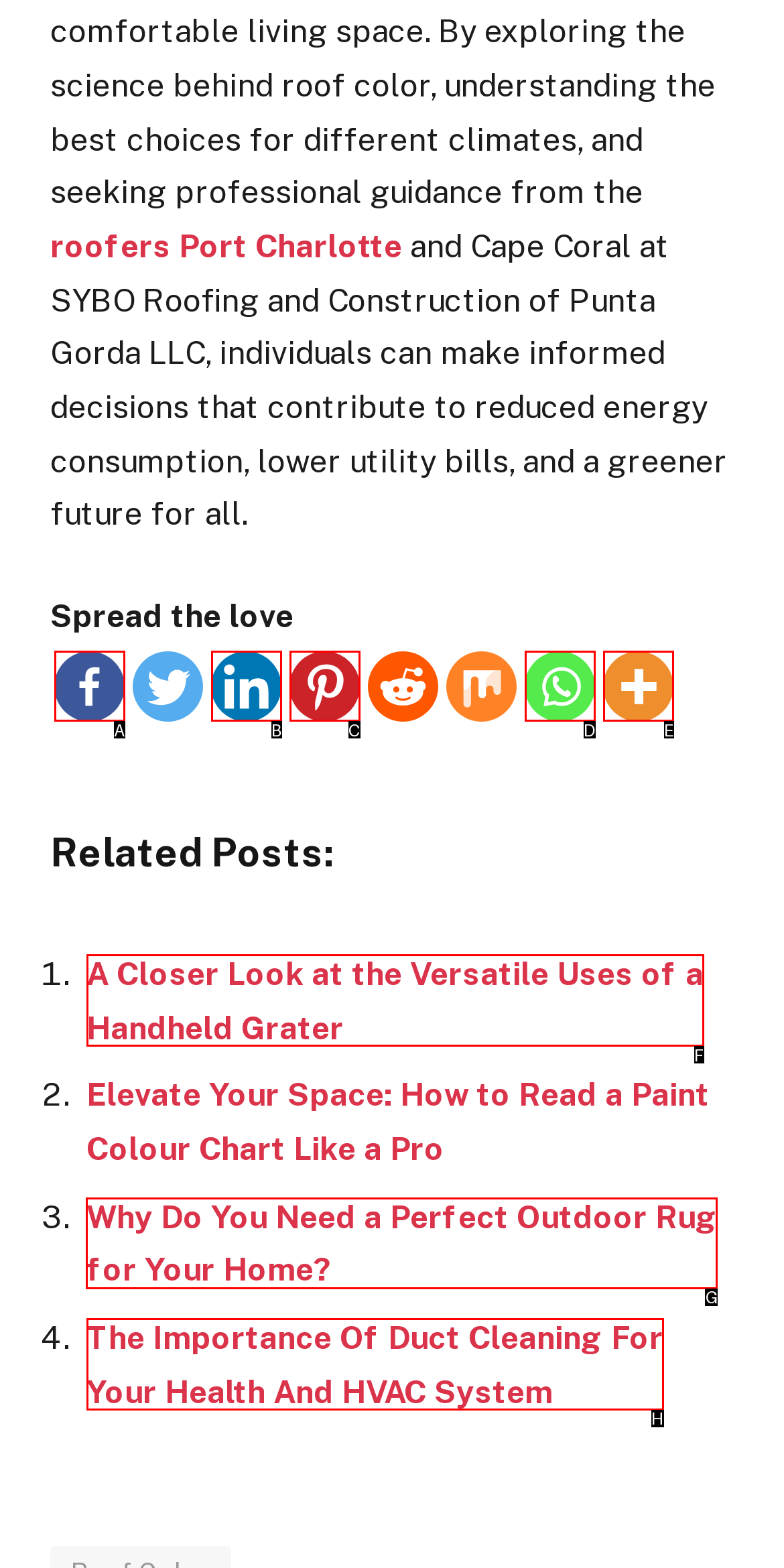Determine which HTML element to click to execute the following task: Check the related post about outdoor rug Answer with the letter of the selected option.

G